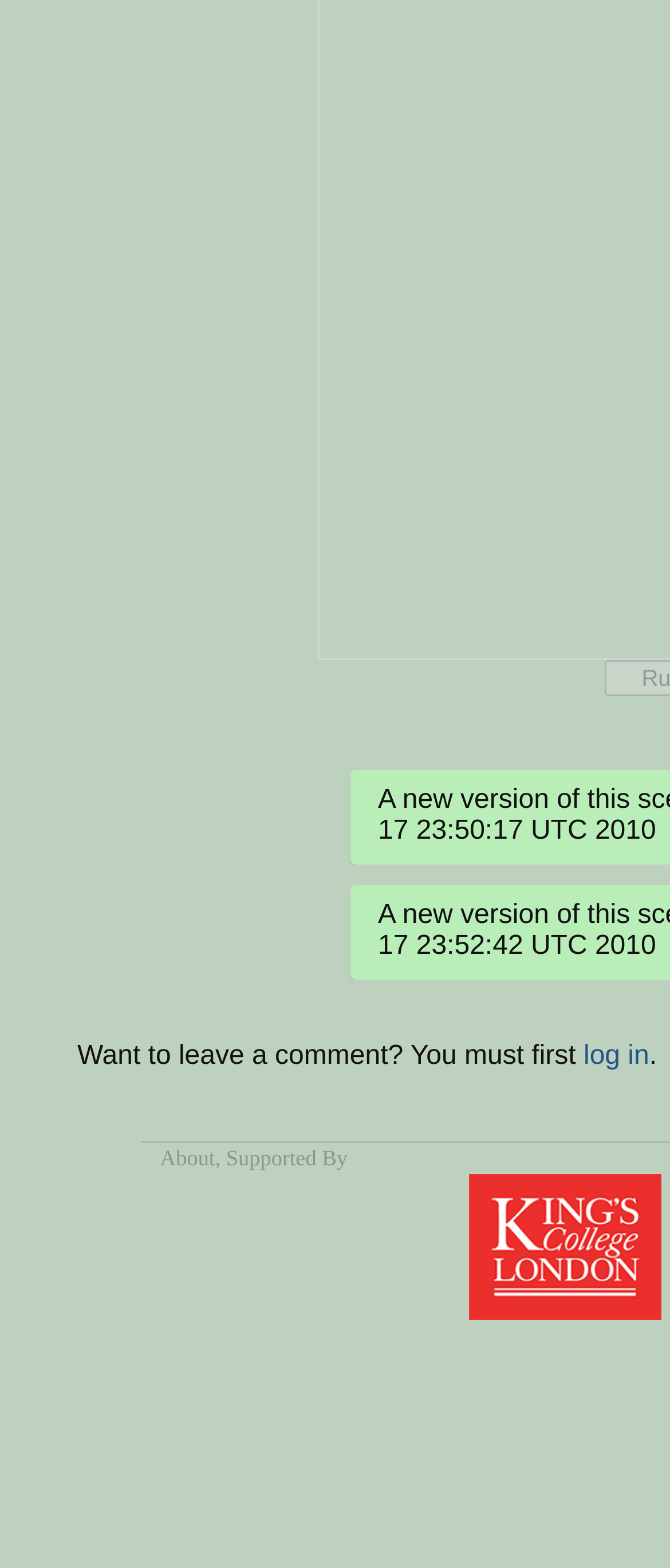Provide a single word or phrase to answer the given question: 
How many links are there in the footer?

3